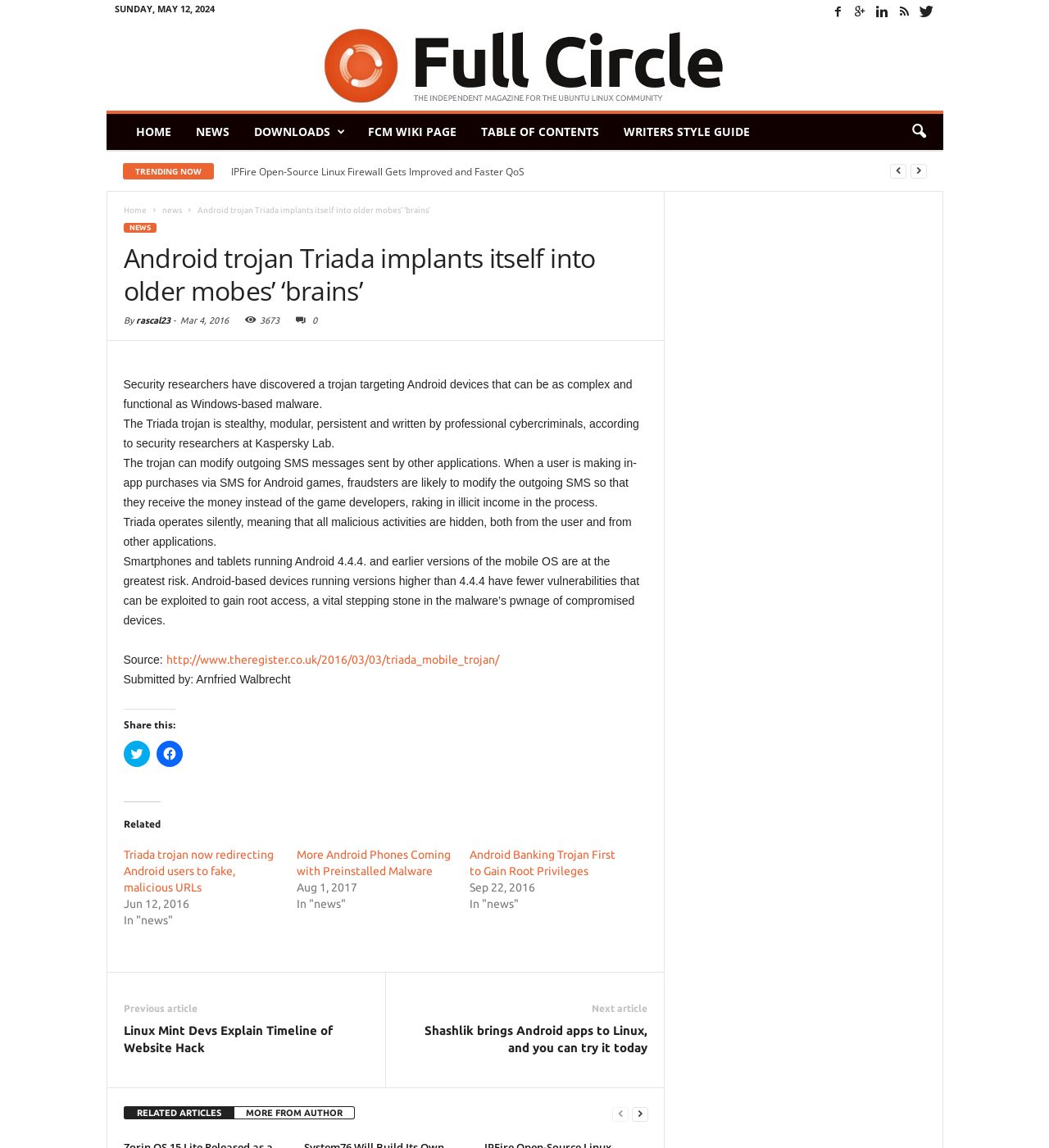Could you indicate the bounding box coordinates of the region to click in order to complete this instruction: "Click on the 'HOME' link".

[0.118, 0.099, 0.175, 0.131]